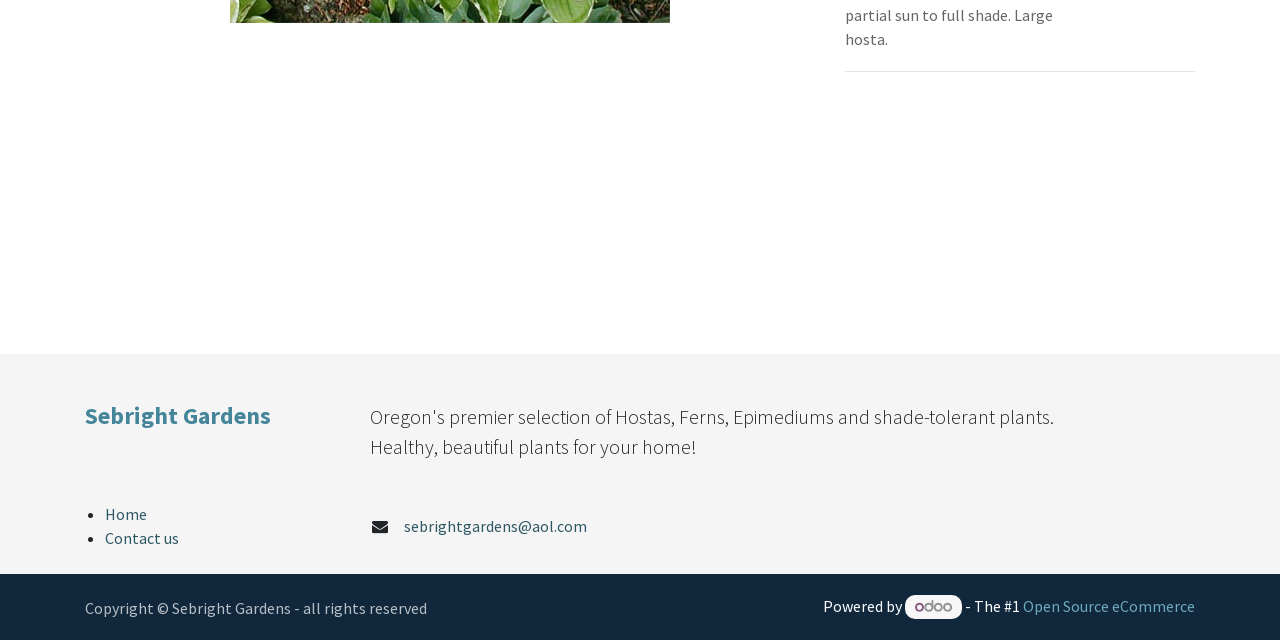Determine the bounding box for the described HTML element: "sebrightgardens@aol.com". Ensure the coordinates are four float numbers between 0 and 1 in the format [left, top, right, bottom].

[0.315, 0.806, 0.458, 0.837]